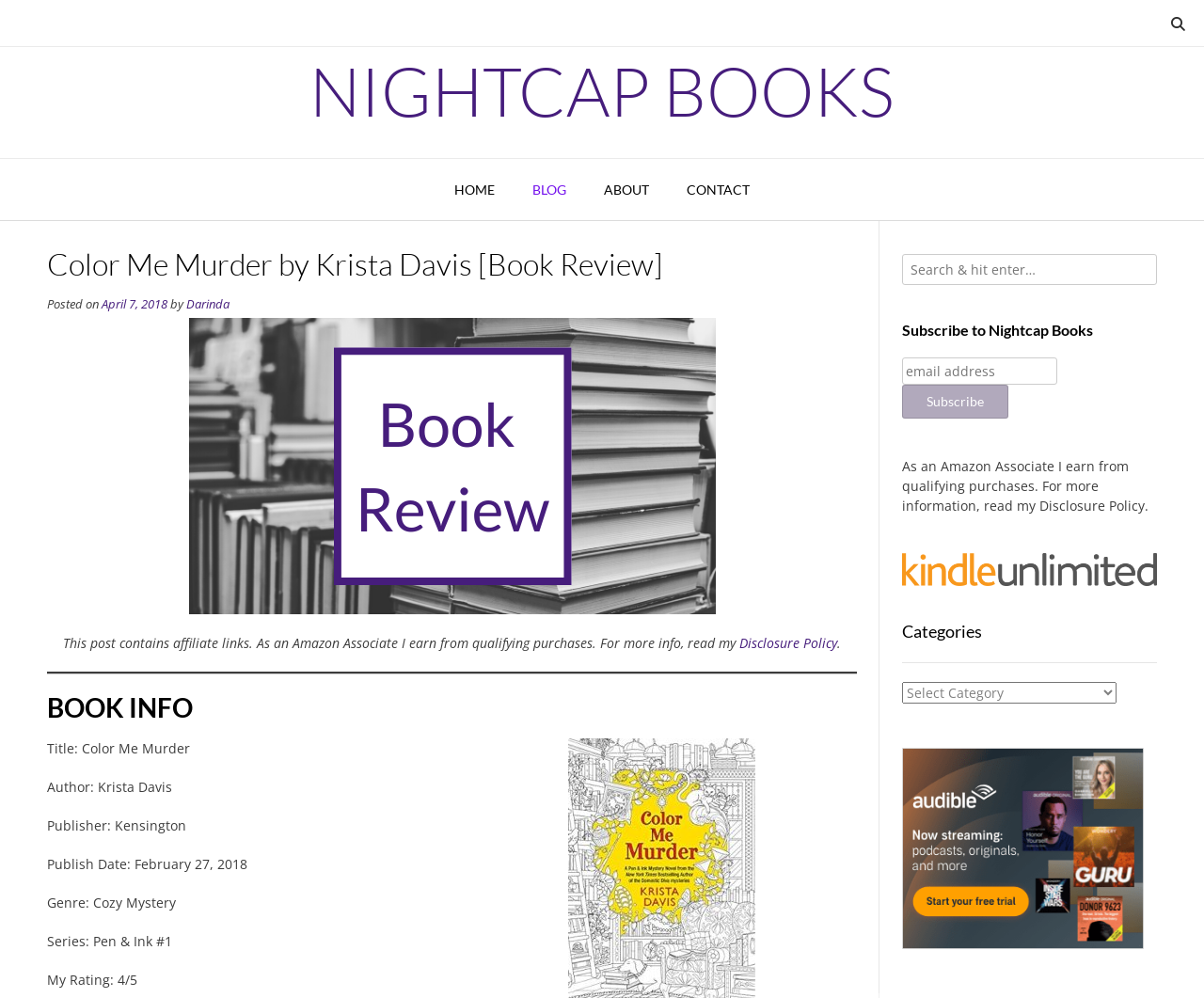Carefully examine the image and provide an in-depth answer to the question: What is the genre of the book?

The genre of the book can be found in the StaticText element 'Genre: Cozy Mystery' which is a child of the HeaderAsNonLandmark element.